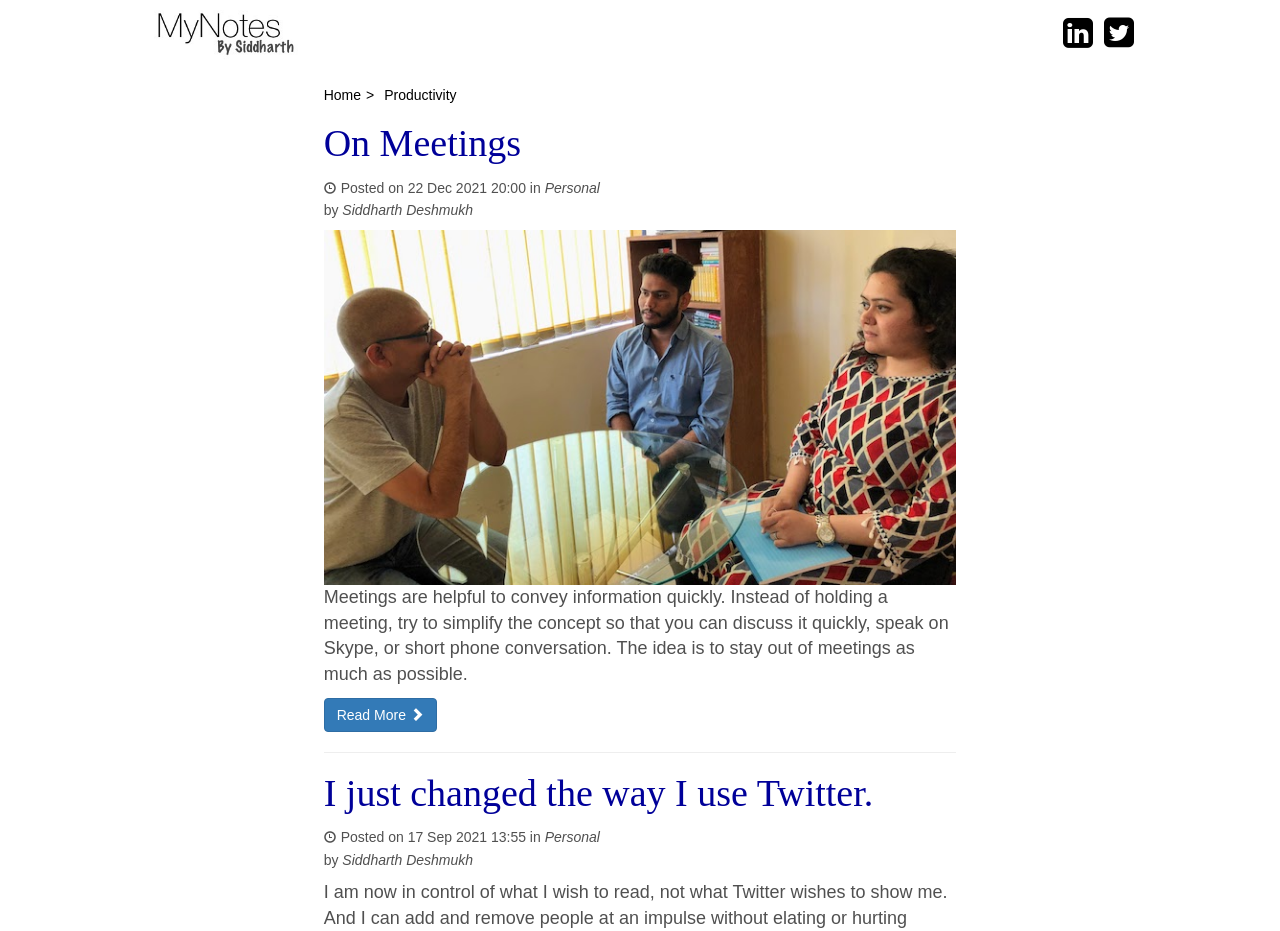Given the webpage screenshot and the description, determine the bounding box coordinates (top-left x, top-left y, bottom-right x, bottom-right y) that define the location of the UI element matching this description: Personal

[0.425, 0.193, 0.469, 0.21]